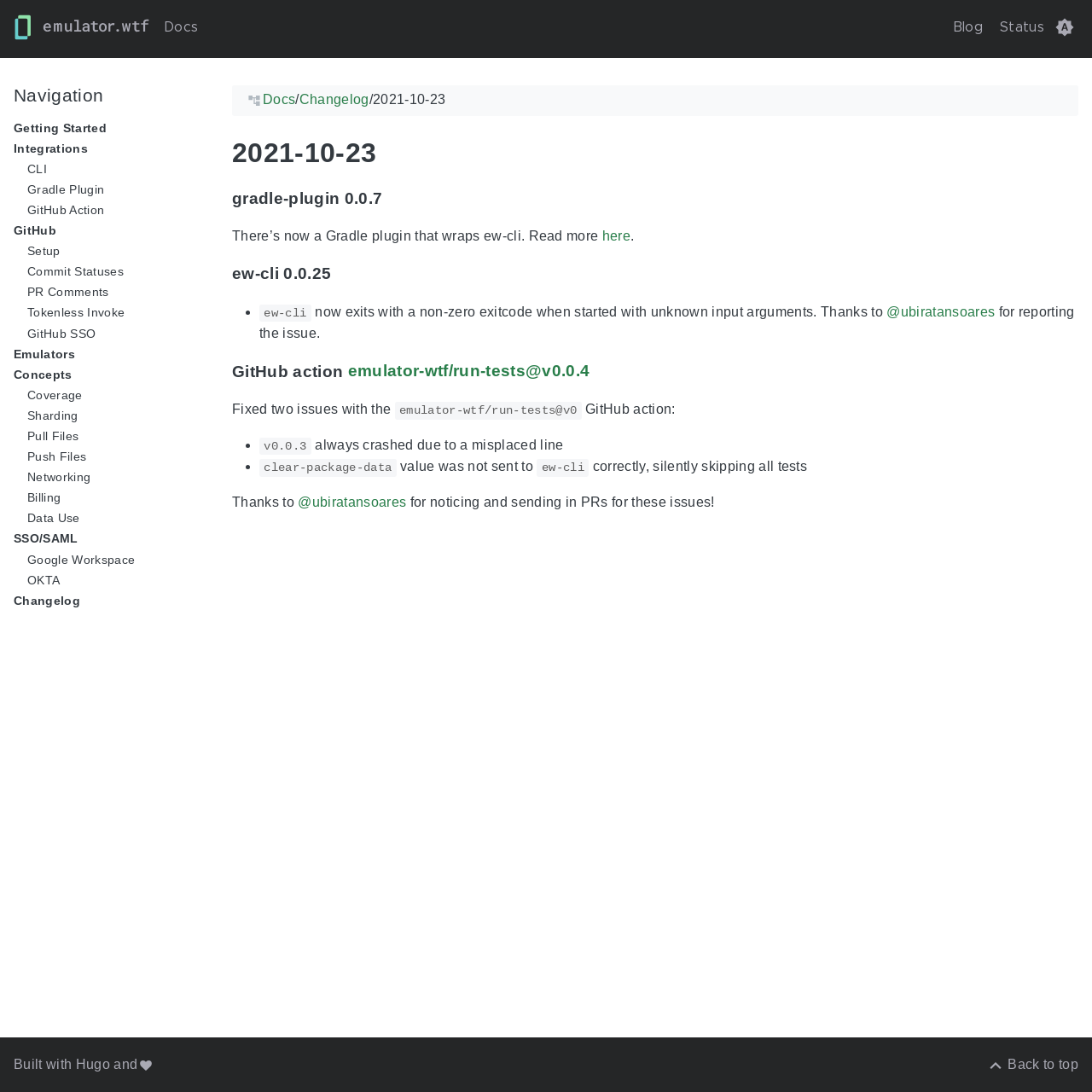Find the bounding box coordinates of the area to click in order to follow the instruction: "Check the GitHub action emulator-wtf/run-tests@v0.0.4".

[0.318, 0.333, 0.54, 0.348]